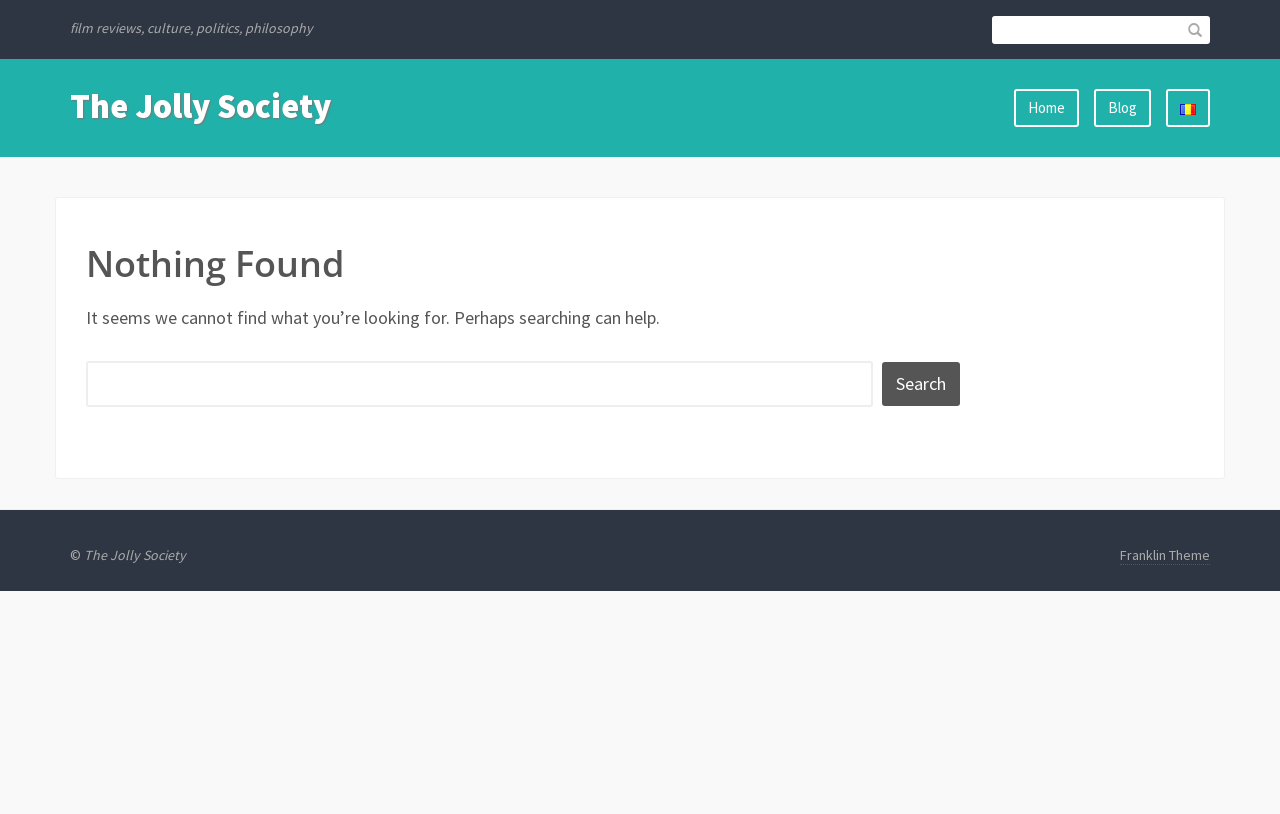Please determine the bounding box coordinates, formatted as (top-left x, top-left y, bottom-right x, bottom-right y), with all values as floating point numbers between 0 and 1. Identify the bounding box of the region described as: Franklin Theme

[0.875, 0.671, 0.945, 0.695]